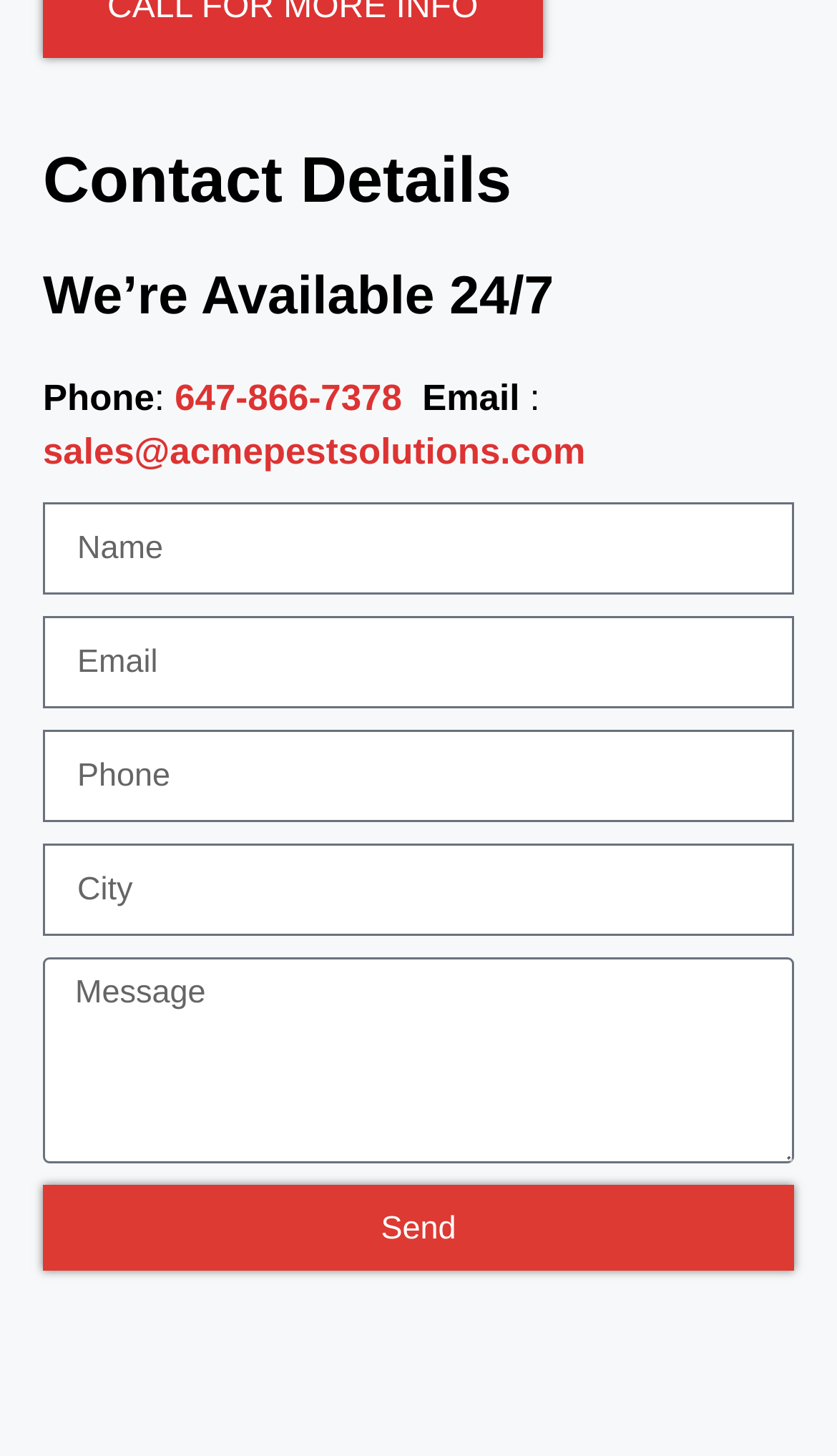Pinpoint the bounding box coordinates of the area that must be clicked to complete this instruction: "Click the Send button".

[0.051, 0.814, 0.949, 0.873]